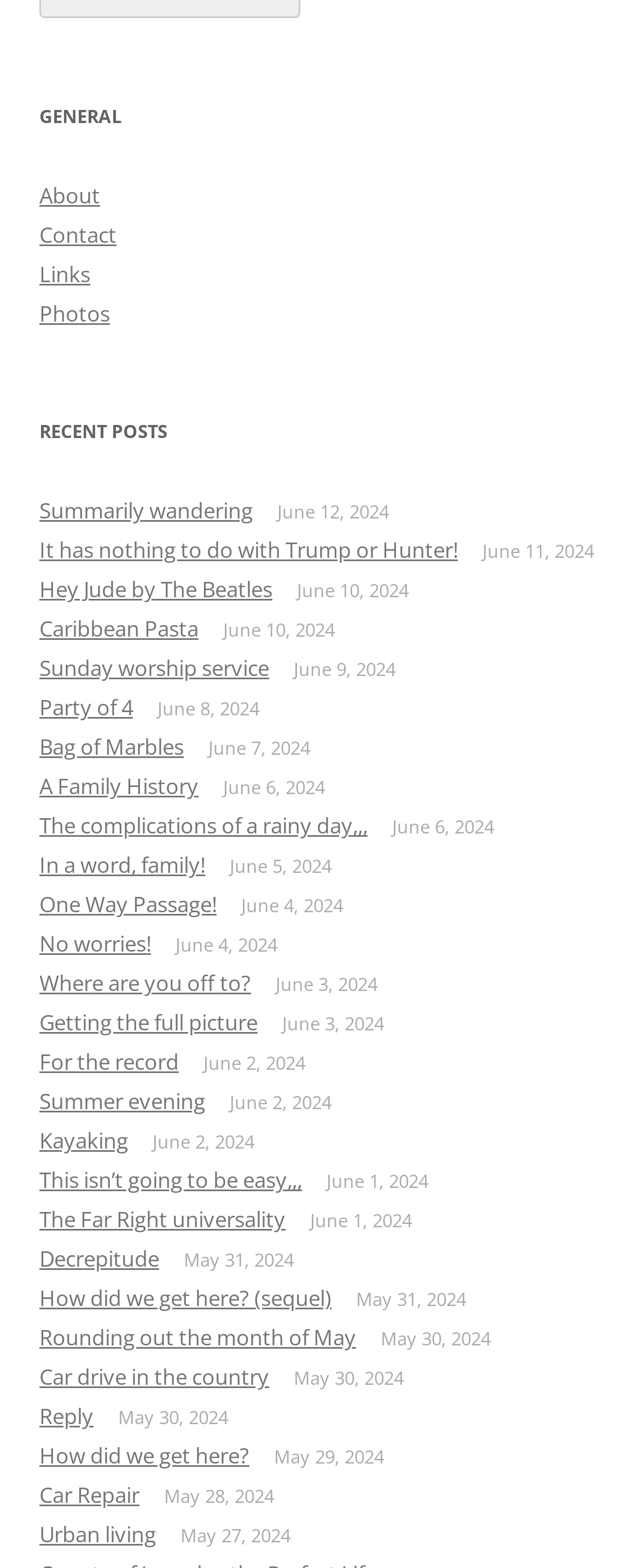What is the theme of the third post?
Please elaborate on the answer to the question with detailed information.

The third post is titled 'Hey Jude by The Beatles', which suggests it is related to music, specifically a song by the Beatles.